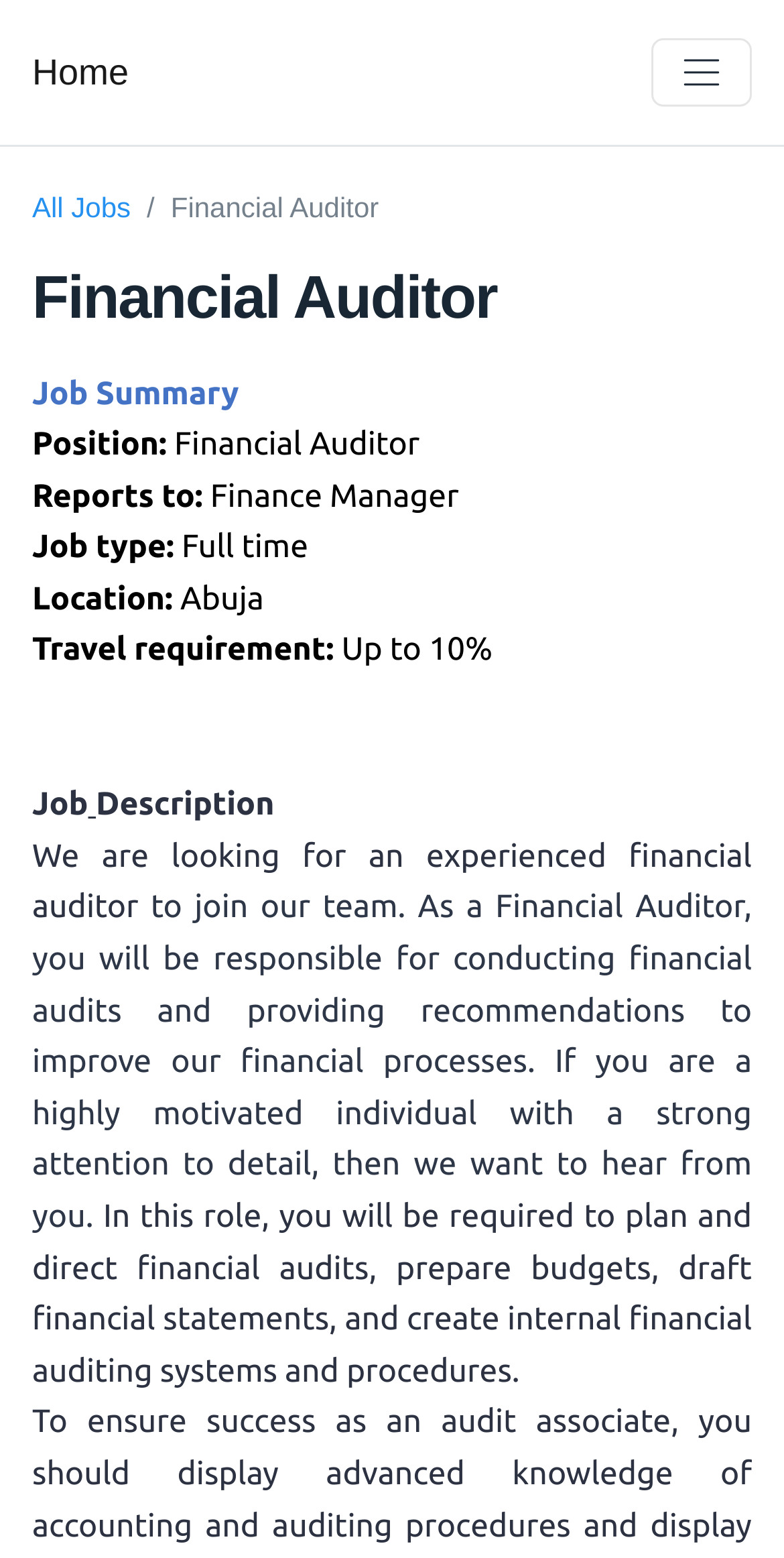What is the main responsibility of the Financial Auditor?
Give a thorough and detailed response to the question.

I found the answer by looking at the job description section, where it explains the responsibilities of the Financial Auditor. The main responsibility is mentioned as conducting financial audits and providing recommendations to improve financial processes.